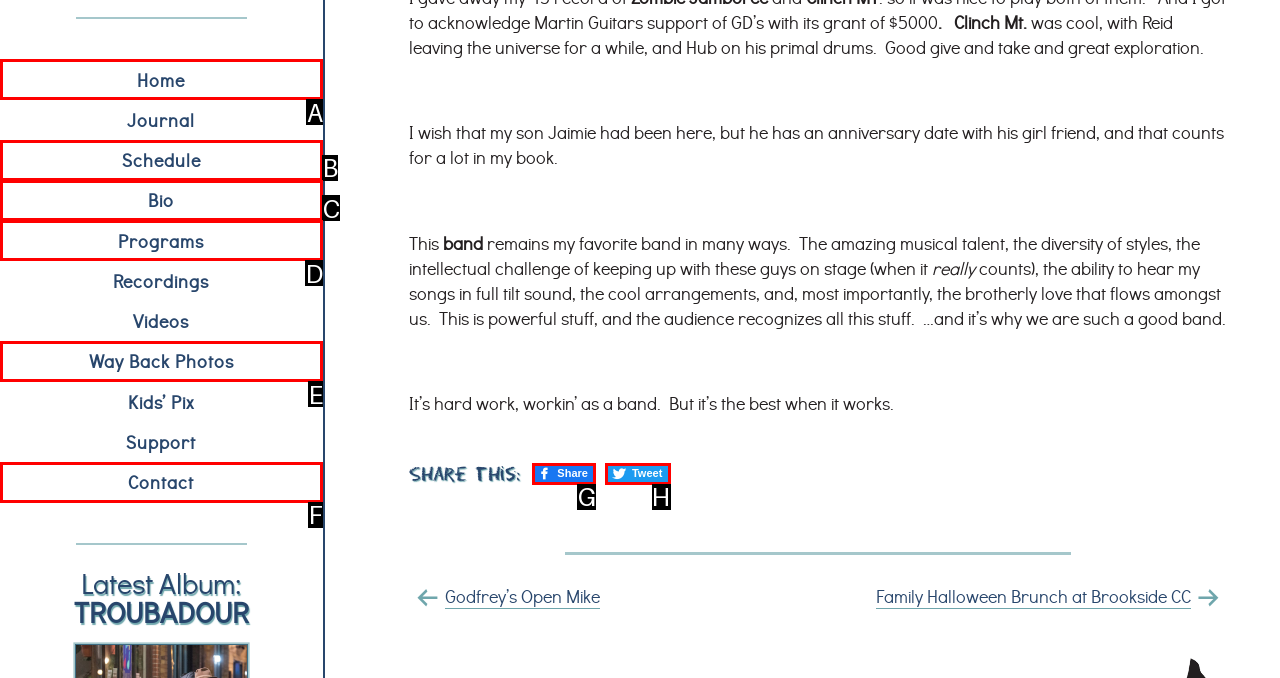Select the letter from the given choices that aligns best with the description: Bio. Reply with the specific letter only.

C